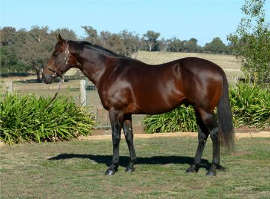Respond with a single word or phrase for the following question: 
What is the horse's expression?

Serene